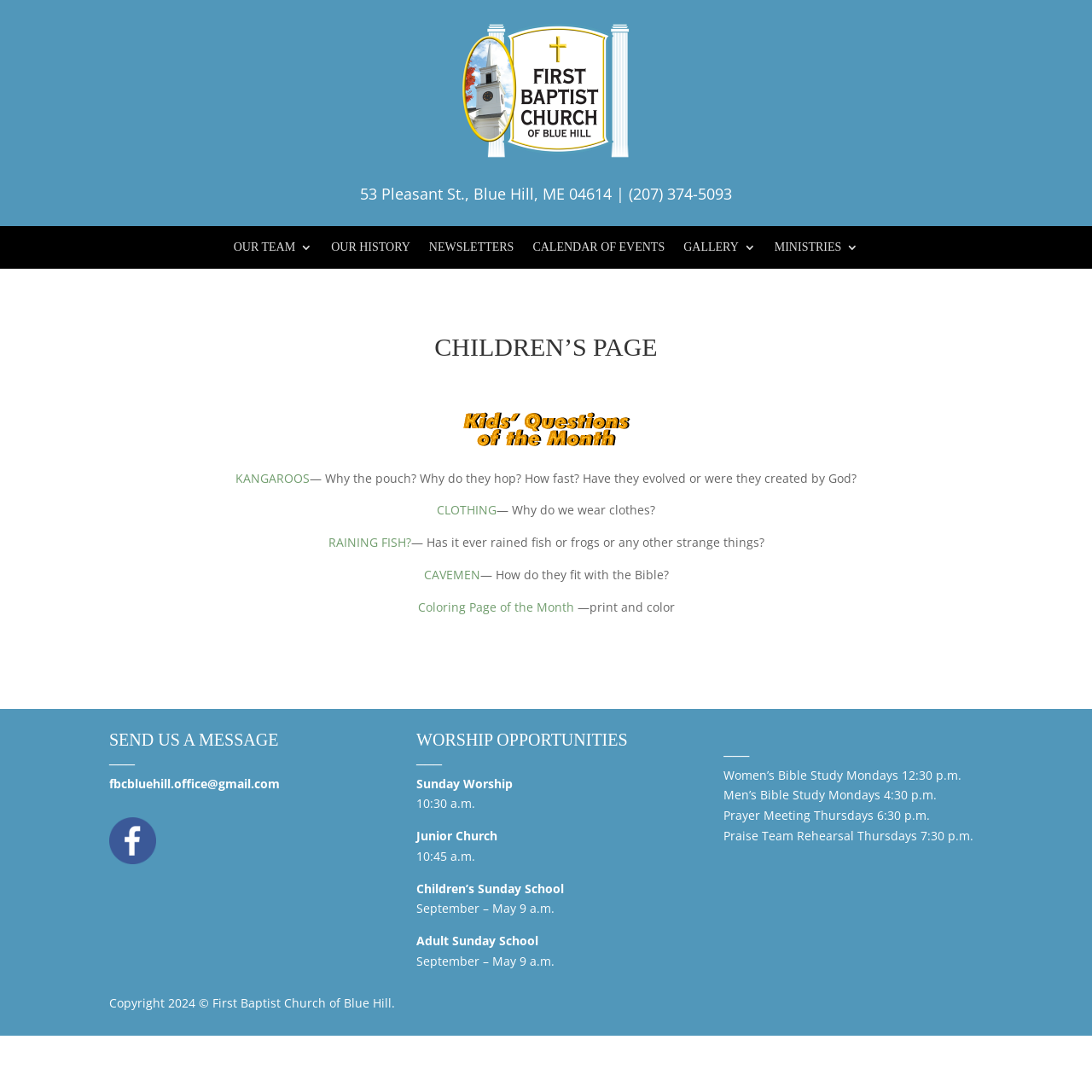Determine the bounding box coordinates for the region that must be clicked to execute the following instruction: "View recent posts".

None